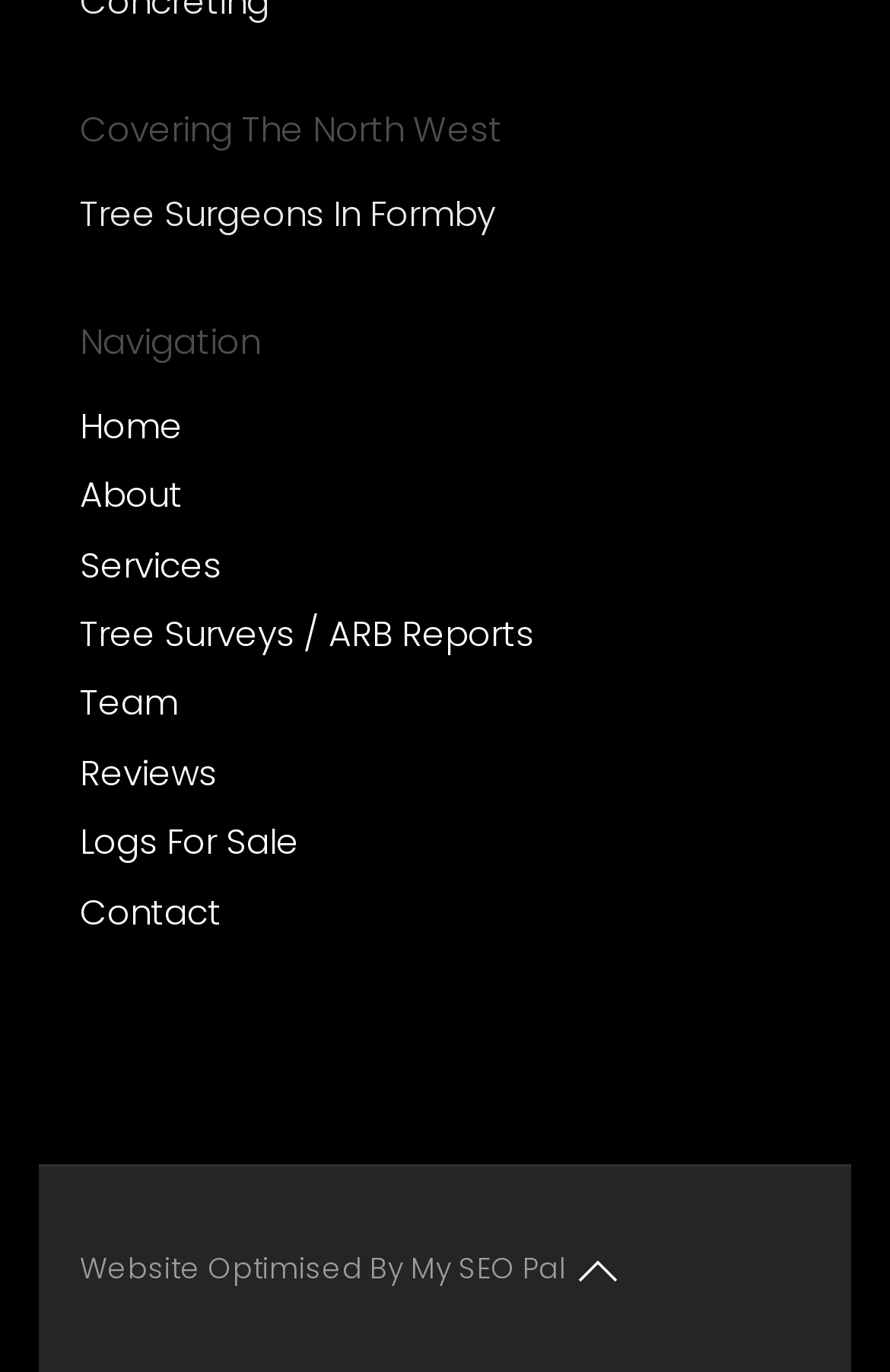Please use the details from the image to answer the following question comprehensively:
What is the name of the region covered?

The heading 'Covering The North West' at the top of the webpage suggests that the website is related to services or information specific to the North West region.